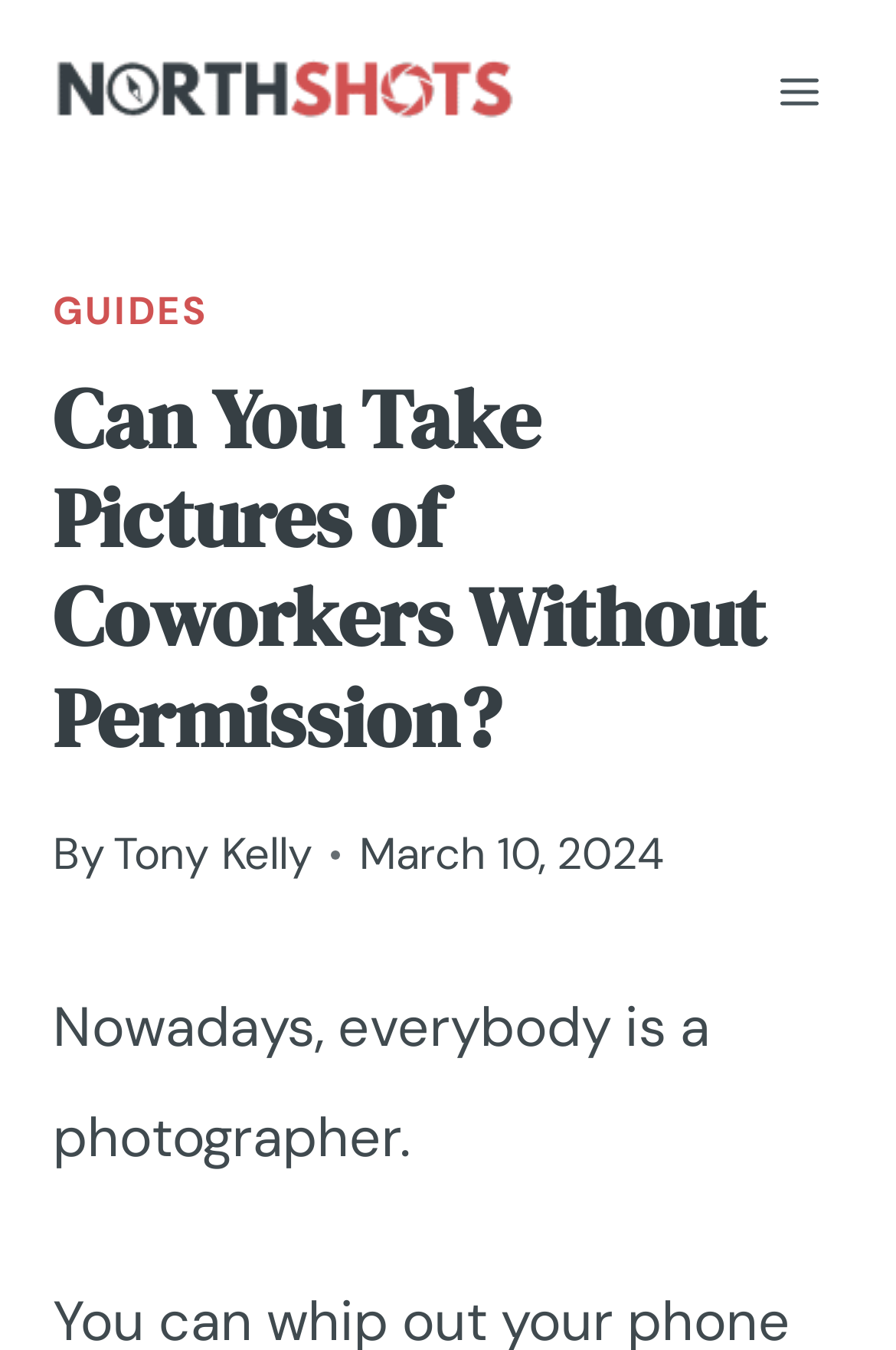Please study the image and answer the question comprehensively:
When was this article published?

The publication date can be found in the article's metadata, specifically in the time element, where it is written as 'March 10, 2024'.